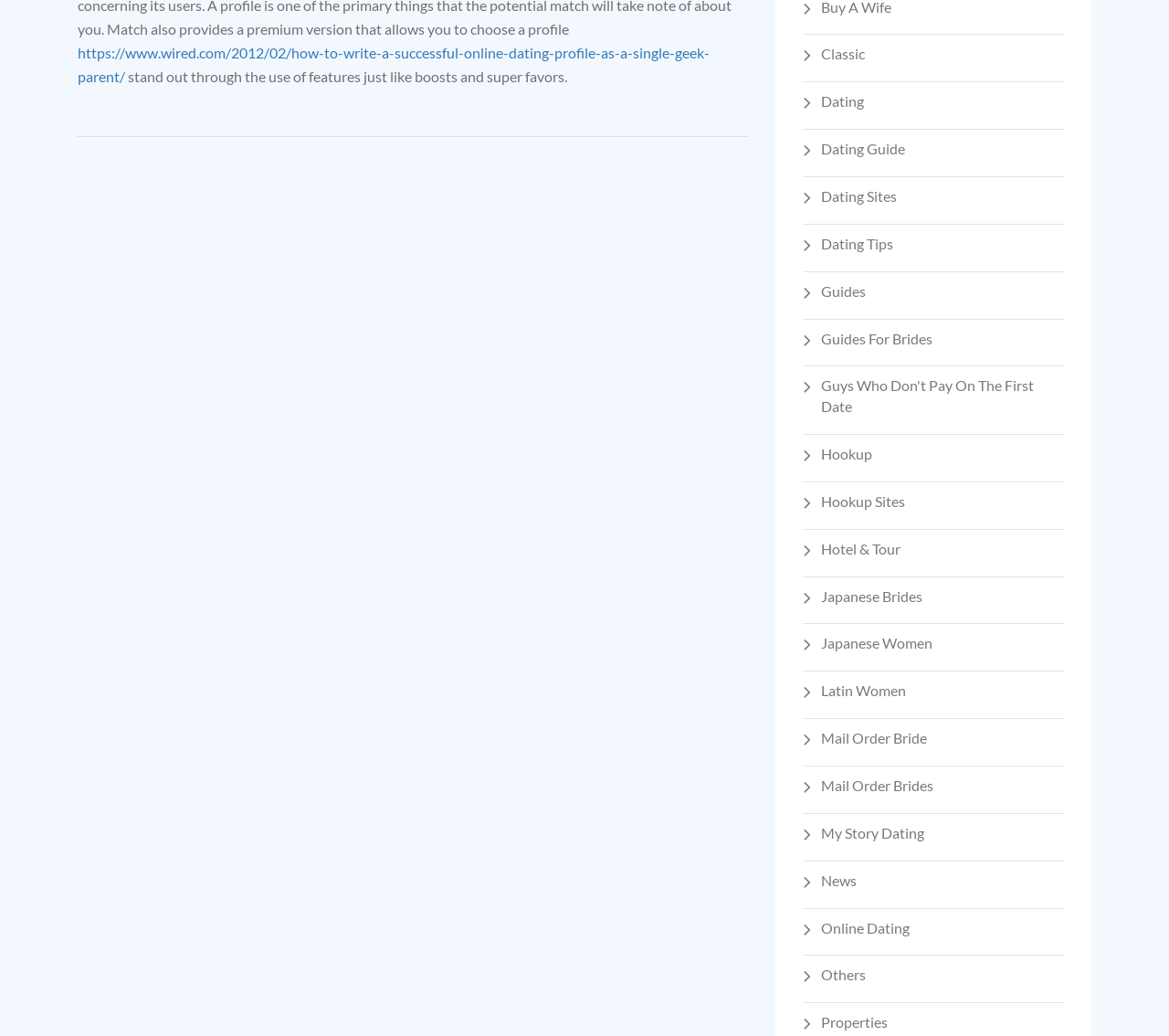Reply to the question below using a single word or brief phrase:
What is the main purpose of this webpage?

Dating and relationships